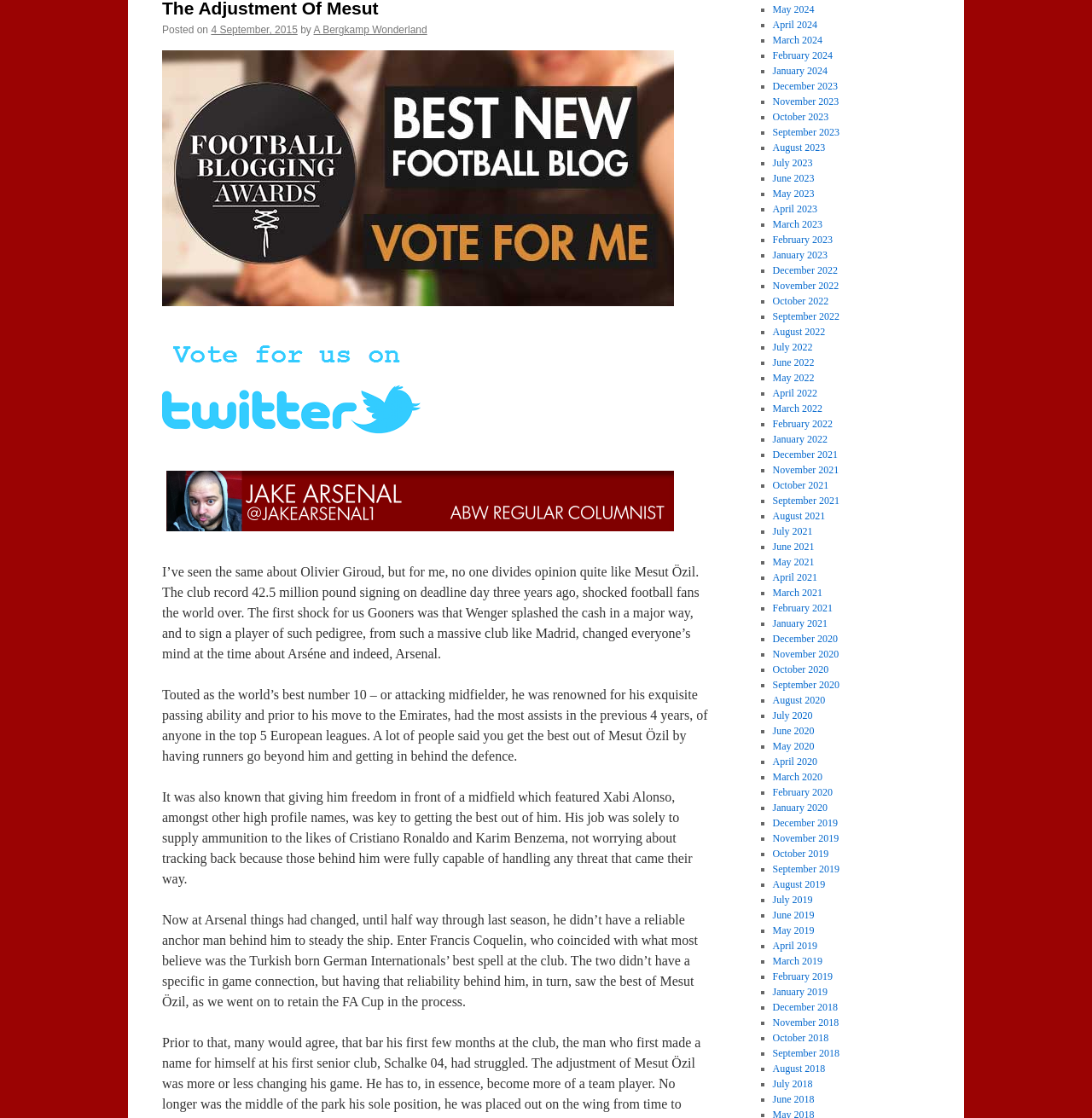Predict the bounding box of the UI element based on the description: "4 September, 2015". The coordinates should be four float numbers between 0 and 1, formatted as [left, top, right, bottom].

[0.193, 0.022, 0.273, 0.032]